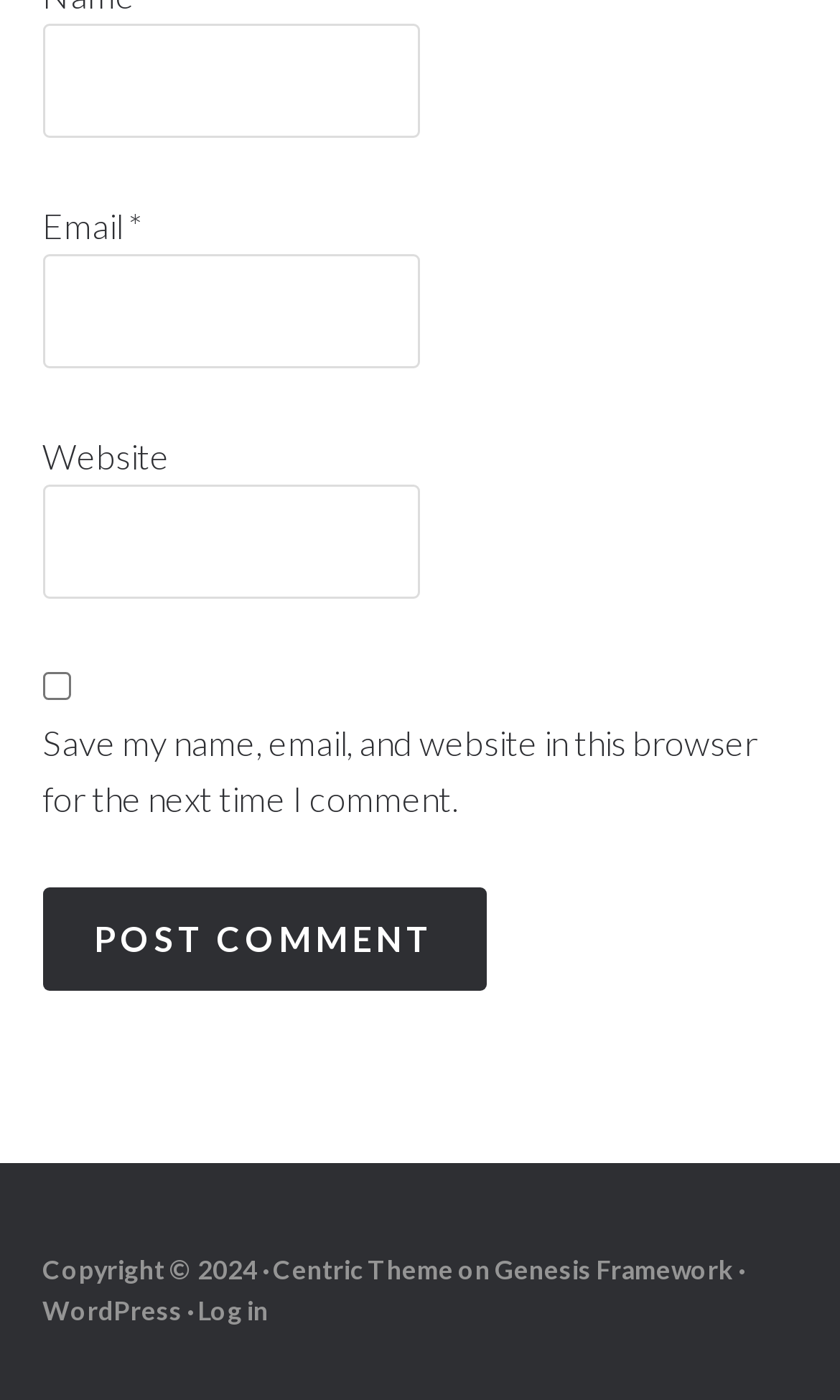Please identify the bounding box coordinates of where to click in order to follow the instruction: "Enter your name".

[0.05, 0.017, 0.5, 0.098]